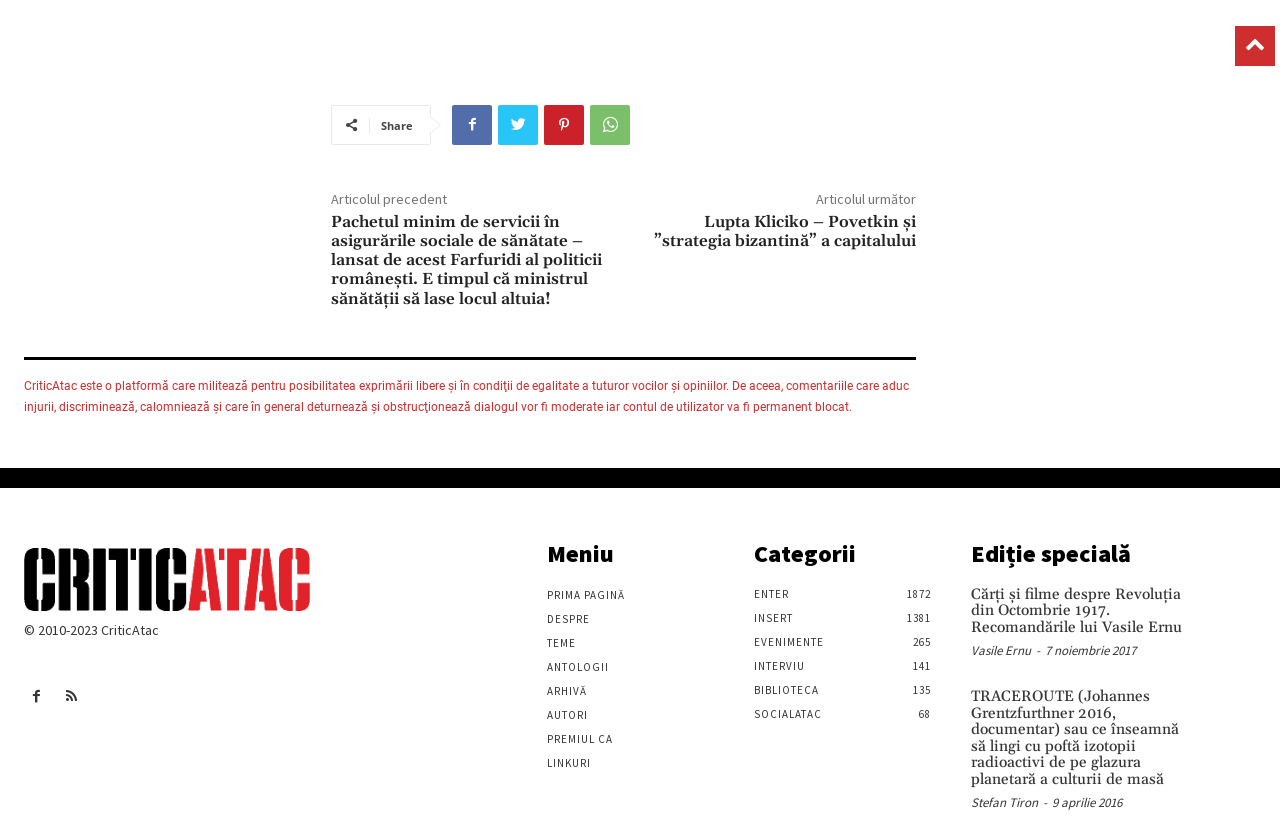Locate the bounding box coordinates of the clickable area to execute the instruction: "Check the 'Categorii' section". Provide the coordinates as four float numbers between 0 and 1, represented as [left, top, right, bottom].

[0.589, 0.641, 0.735, 0.682]